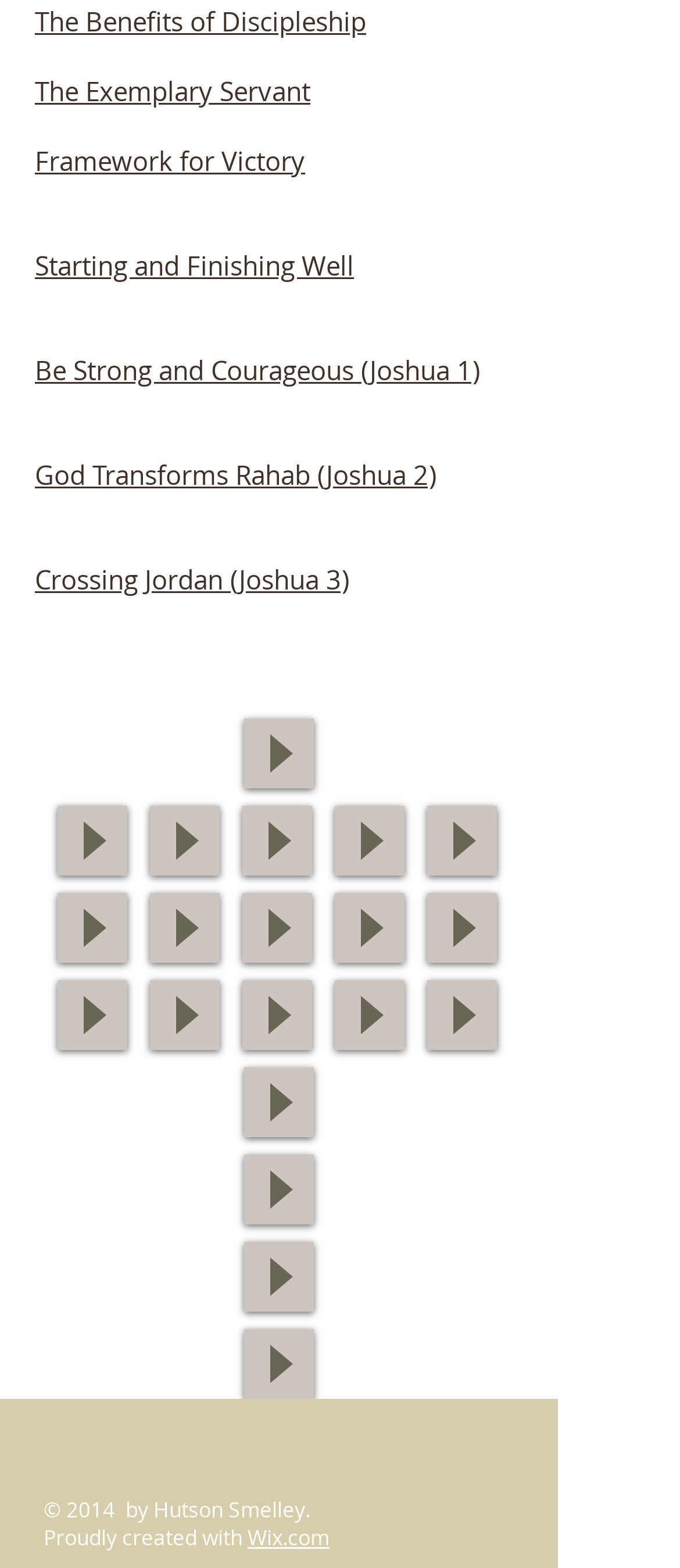Locate the bounding box coordinates of the area to click to fulfill this instruction: "Click the link 'Wix.com'". The bounding box should be presented as four float numbers between 0 and 1, in the order [left, top, right, bottom].

[0.364, 0.971, 0.485, 0.988]